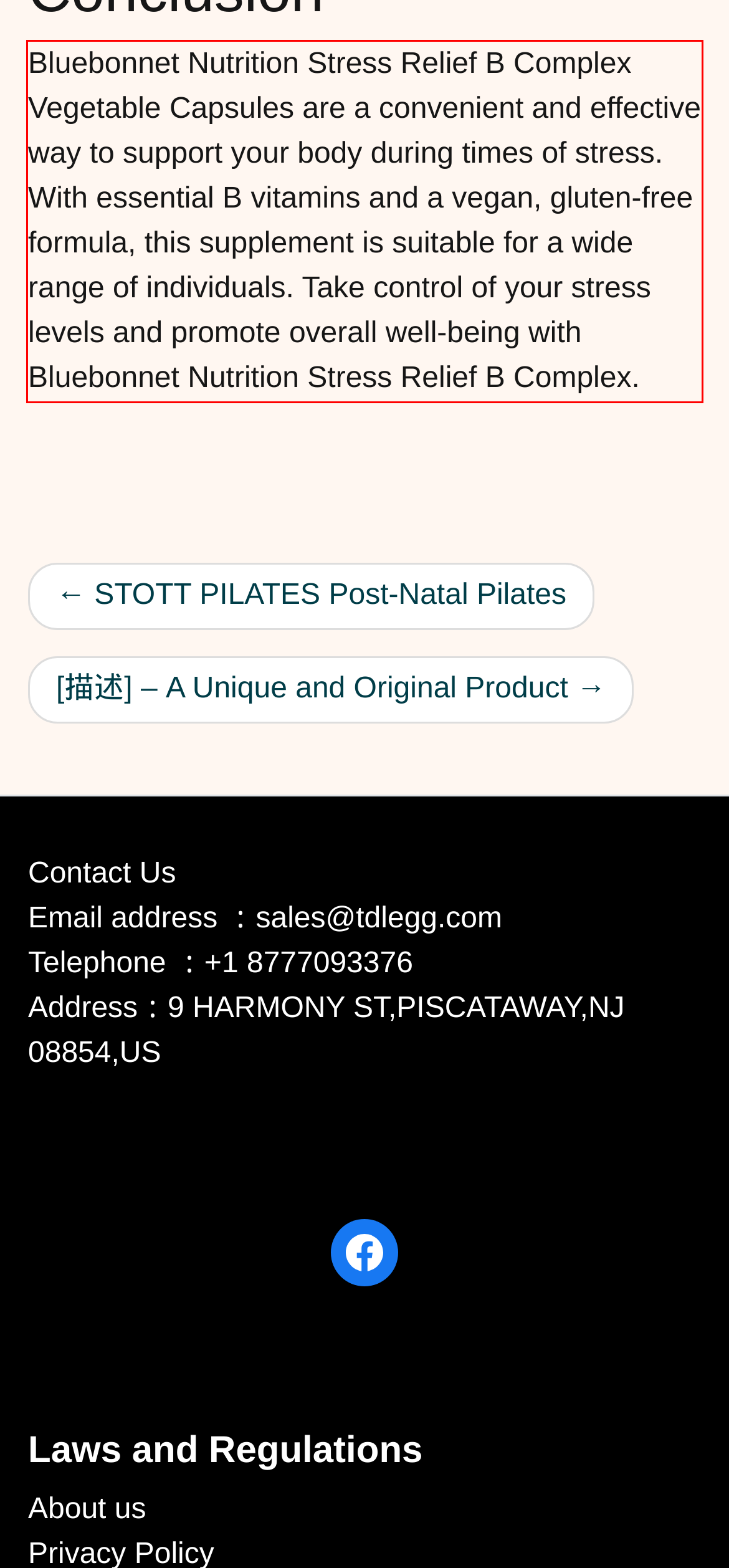You have a screenshot of a webpage with a red bounding box. Use OCR to generate the text contained within this red rectangle.

Bluebonnet Nutrition Stress Relief B Complex Vegetable Capsules are a convenient and effective way to support your body during times of stress. With essential B vitamins and a vegan, gluten-free formula, this supplement is suitable for a wide range of individuals. Take control of your stress levels and promote overall well-being with Bluebonnet Nutrition Stress Relief B Complex.